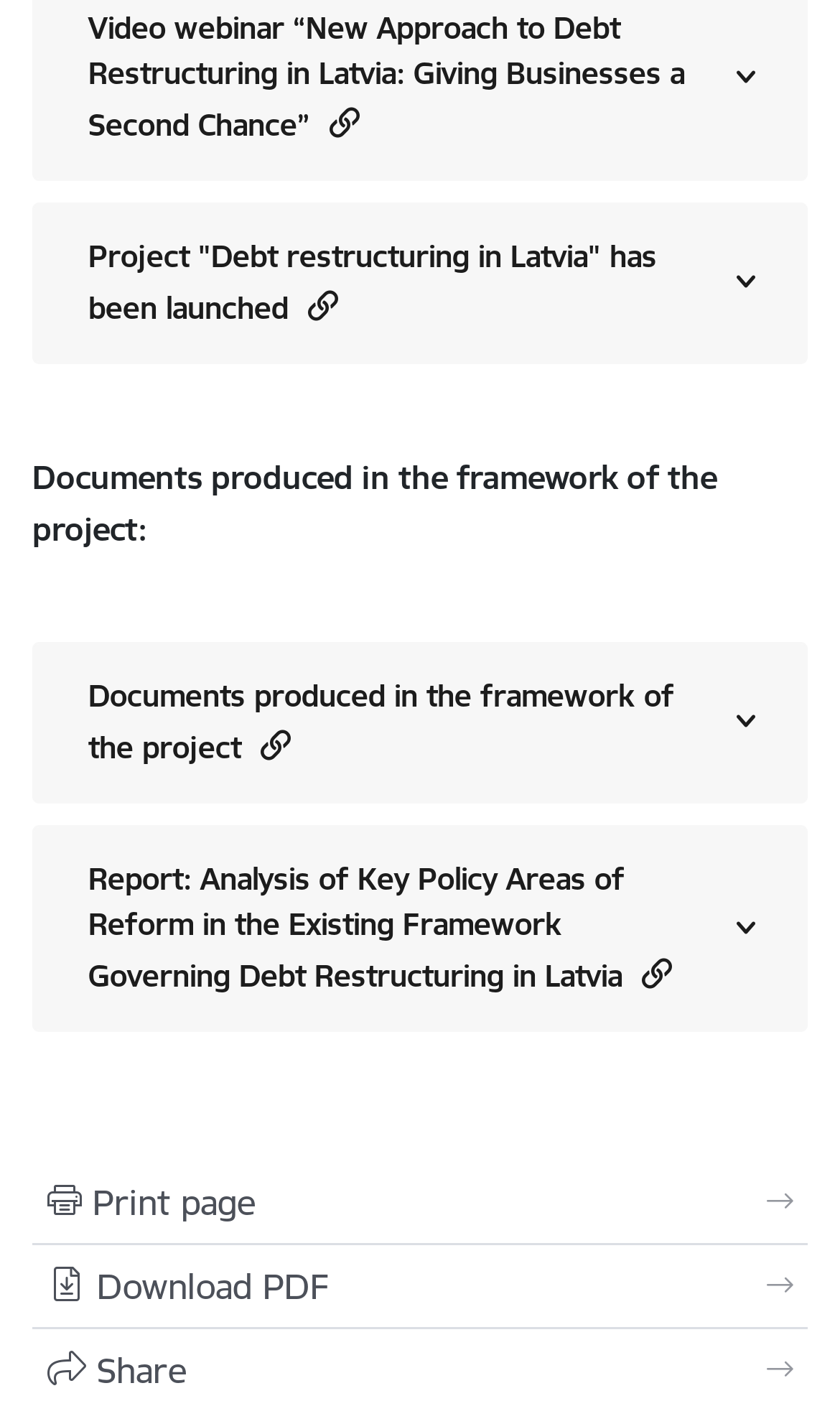Pinpoint the bounding box coordinates of the area that should be clicked to complete the following instruction: "Share this page". The coordinates must be given as four float numbers between 0 and 1, i.e., [left, top, right, bottom].

[0.056, 0.963, 0.223, 0.994]